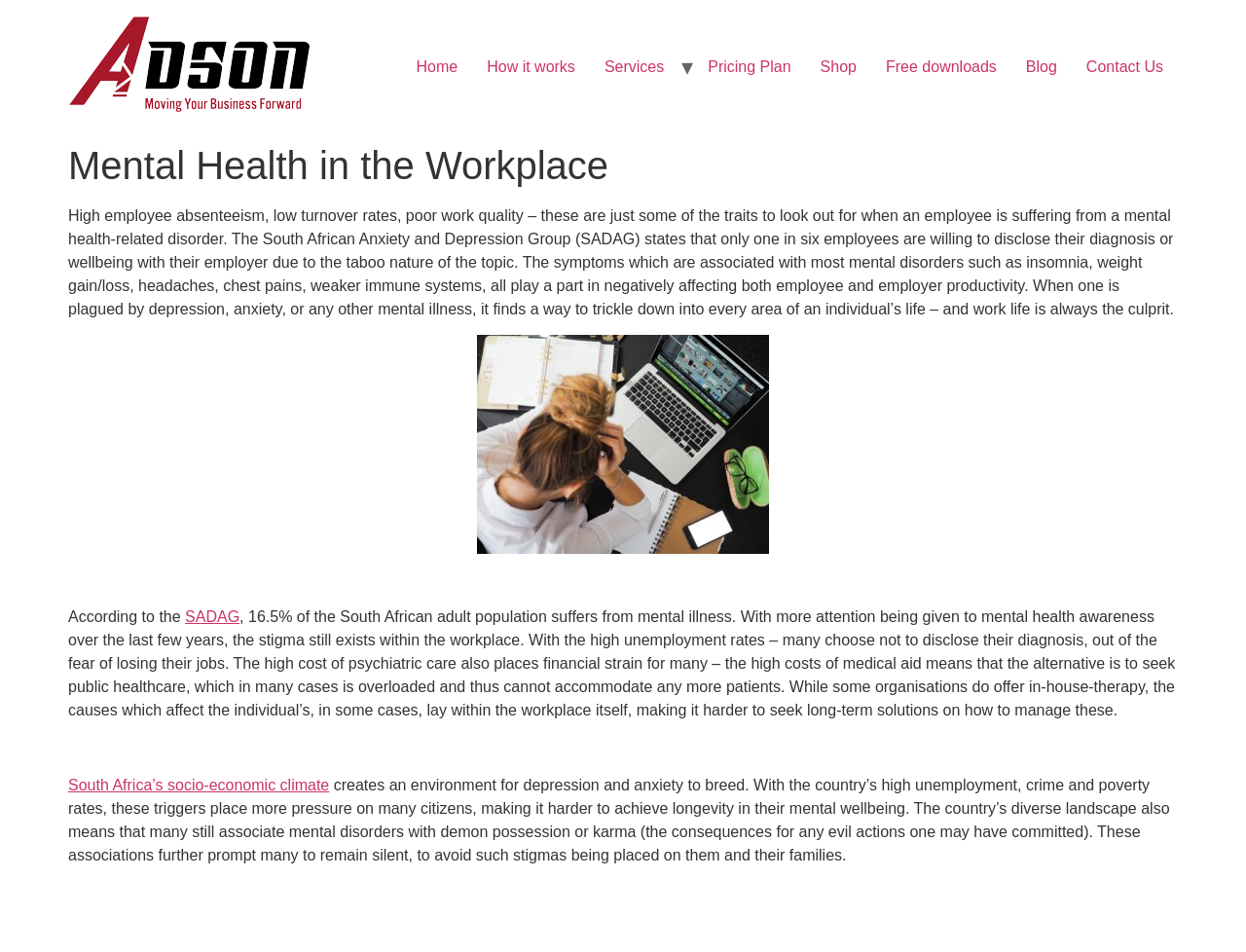What percentage of the South African adult population suffers from mental illness?
Respond with a short answer, either a single word or a phrase, based on the image.

16.5%